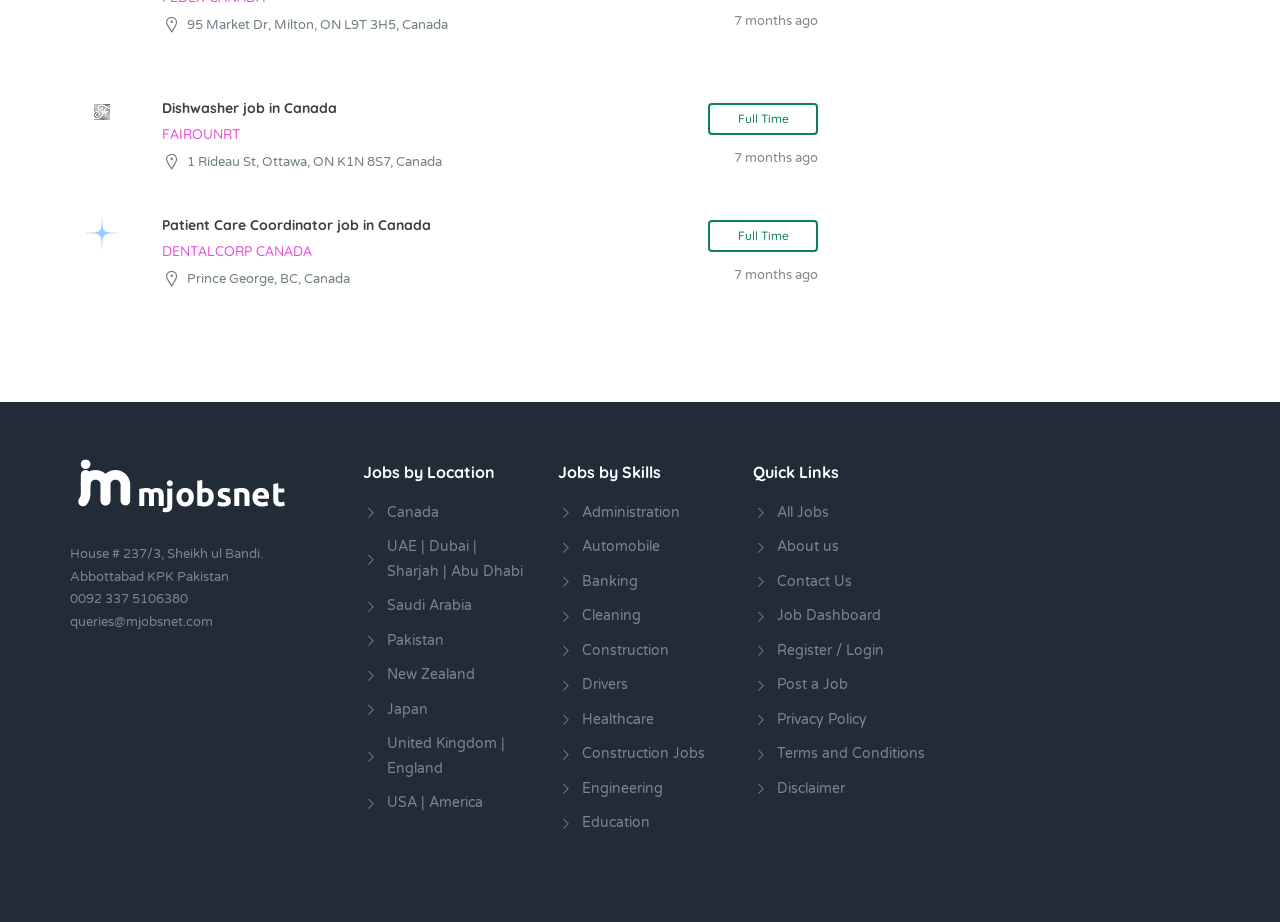What is the email address mentioned on the webpage?
Refer to the screenshot and deliver a thorough answer to the question presented.

I found the email address by looking at the link element with the text 'queries@mjobsnet.com'. This element is located within a group element that also contains the address 'House # 237/3, Sheikh ul Bandi. Abbottabad KPK Pakistan' and a phone number.